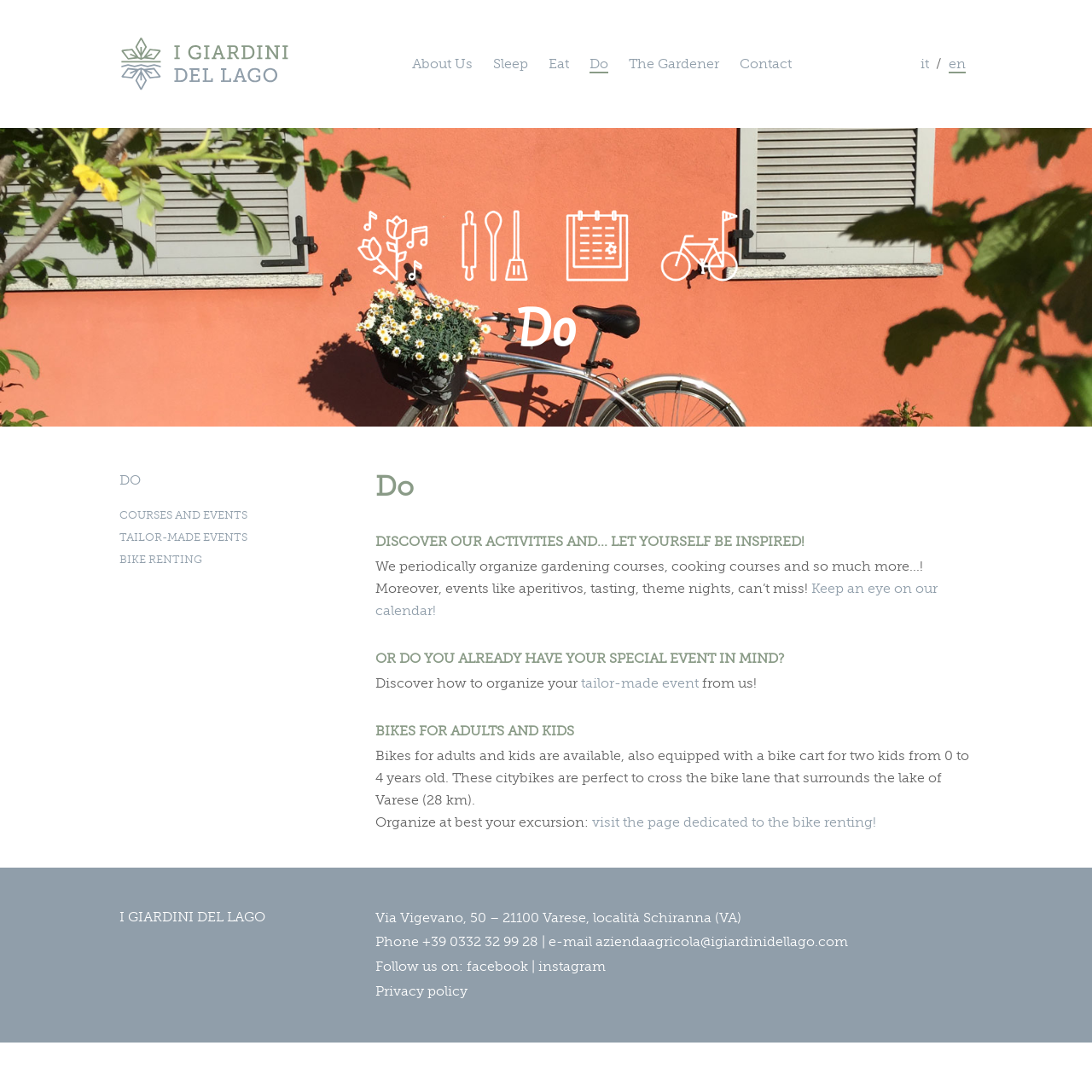Given the description of the UI element: "COURSES AND EVENTS", predict the bounding box coordinates in the form of [left, top, right, bottom], with each value being a float between 0 and 1.

[0.109, 0.466, 0.227, 0.477]